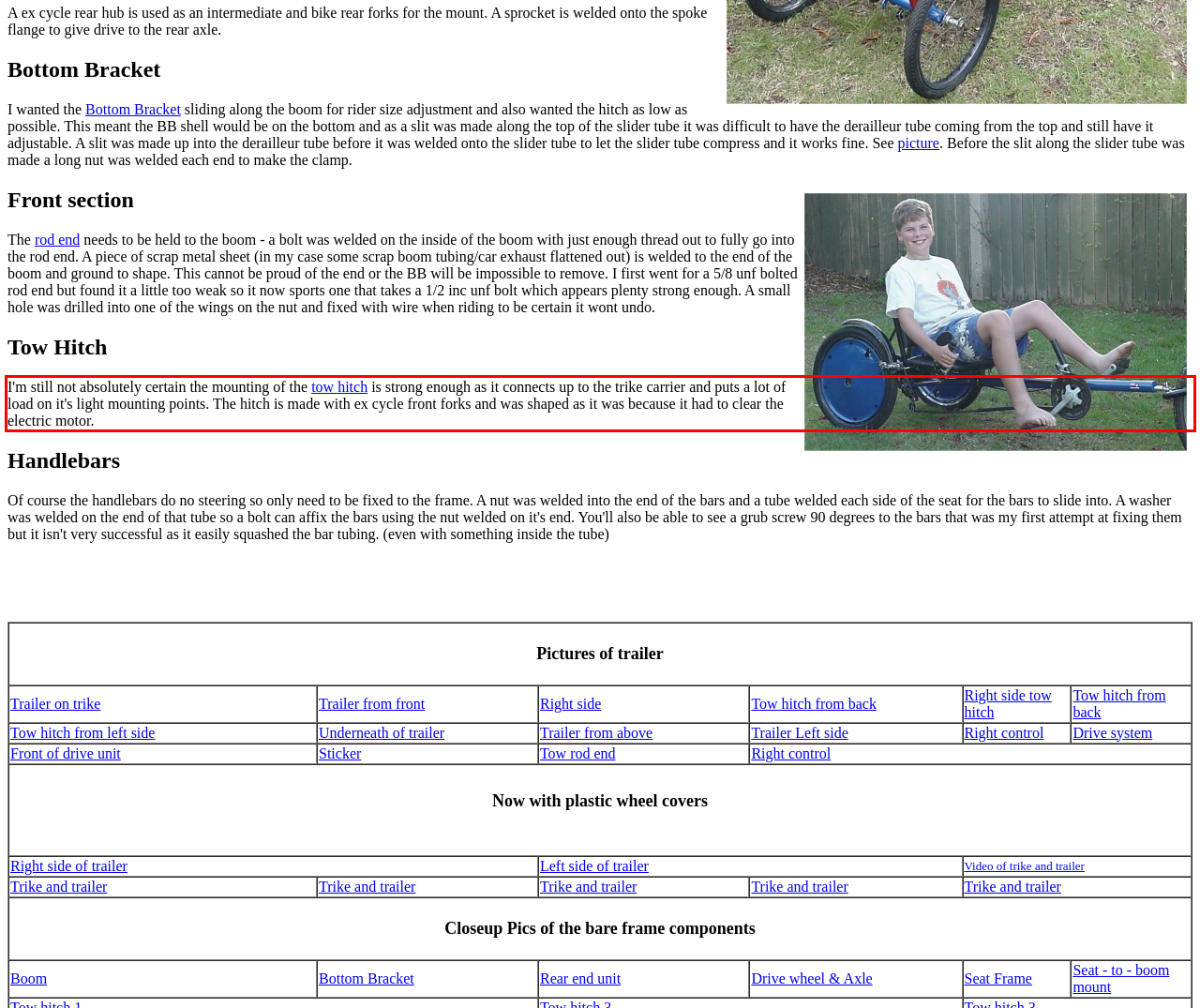Using the provided screenshot, read and generate the text content within the red-bordered area.

I'm still not absolutely certain the mounting of the tow hitch is strong enough as it connects up to the trike carrier and puts a lot of load on it's light mounting points. The hitch is made with ex cycle front forks and was shaped as it was because it had to clear the electric motor.